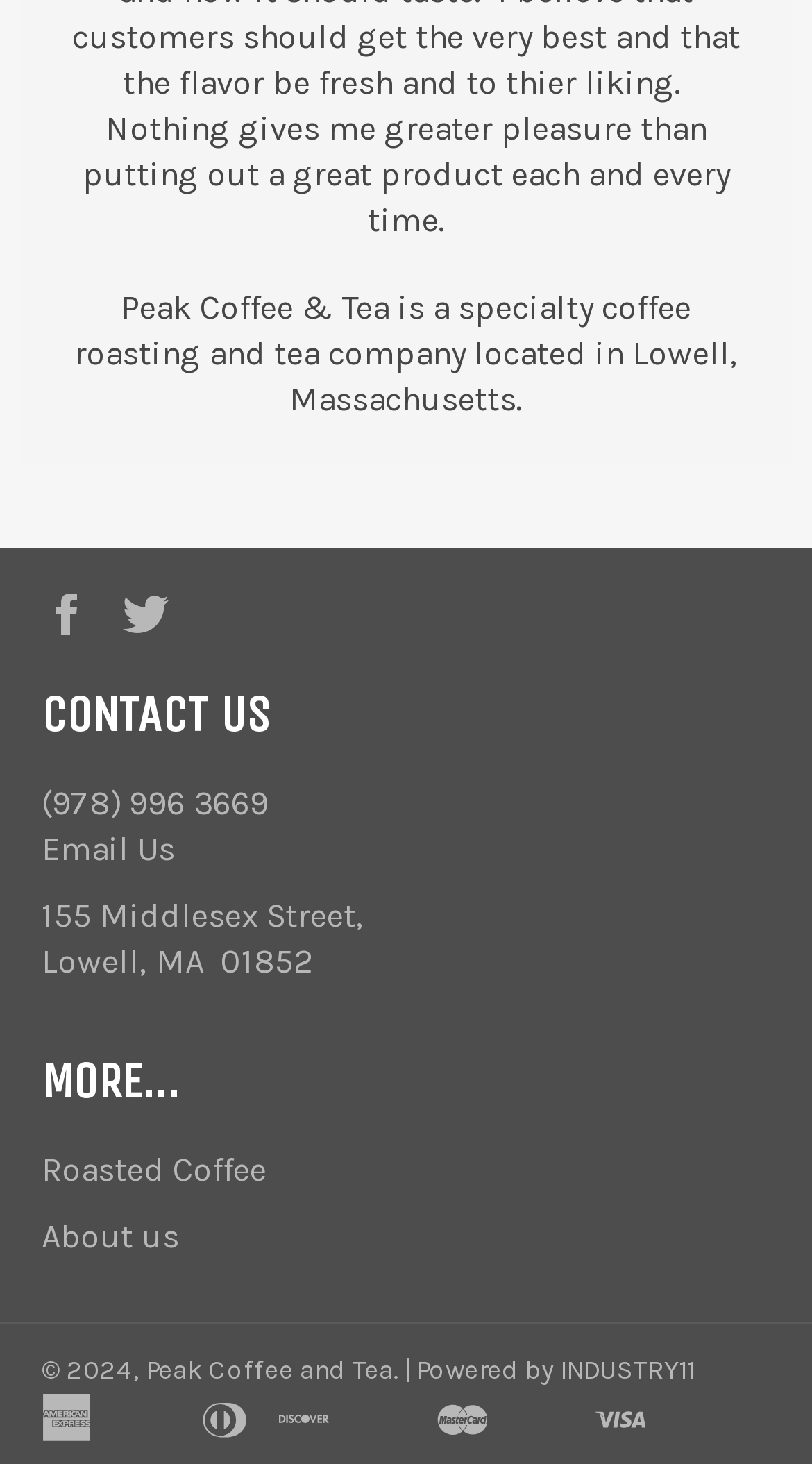Given the element description, predict the bounding box coordinates in the format (top-left x, top-left y, bottom-right x, bottom-right y), using floating point numbers between 0 and 1: About us

[0.051, 0.831, 0.221, 0.858]